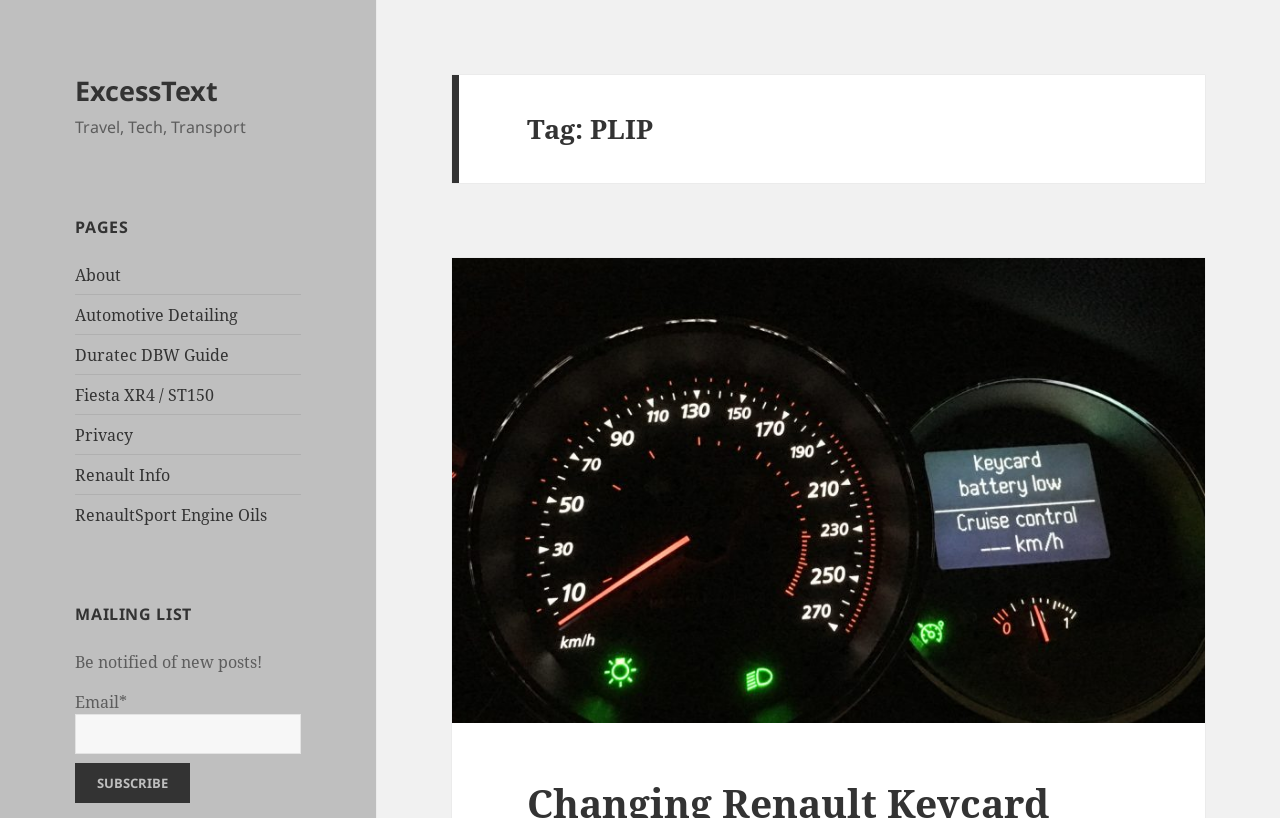Please specify the bounding box coordinates of the clickable region necessary for completing the following instruction: "Subscribe to the mailing list". The coordinates must consist of four float numbers between 0 and 1, i.e., [left, top, right, bottom].

[0.059, 0.933, 0.149, 0.982]